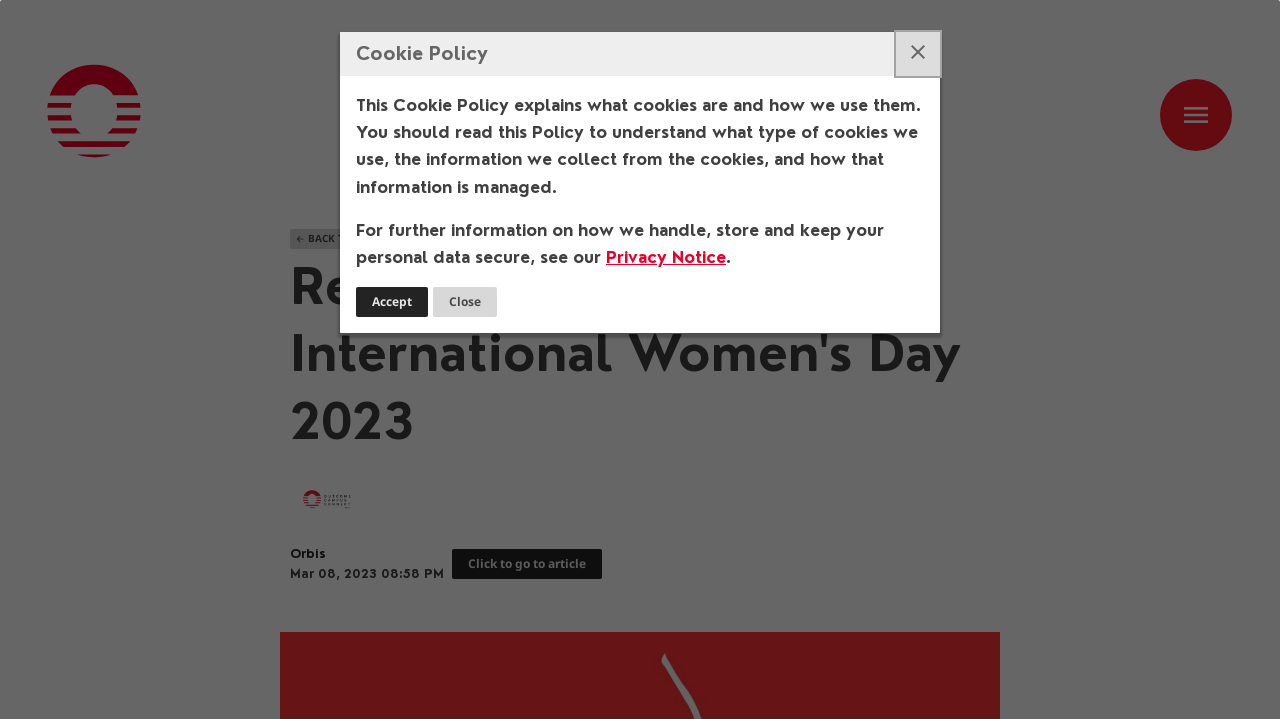Identify the bounding box coordinates of the clickable section necessary to follow the following instruction: "read the privacy notice". The coordinates should be presented as four float numbers from 0 to 1, i.e., [left, top, right, bottom].

[0.473, 0.343, 0.567, 0.371]